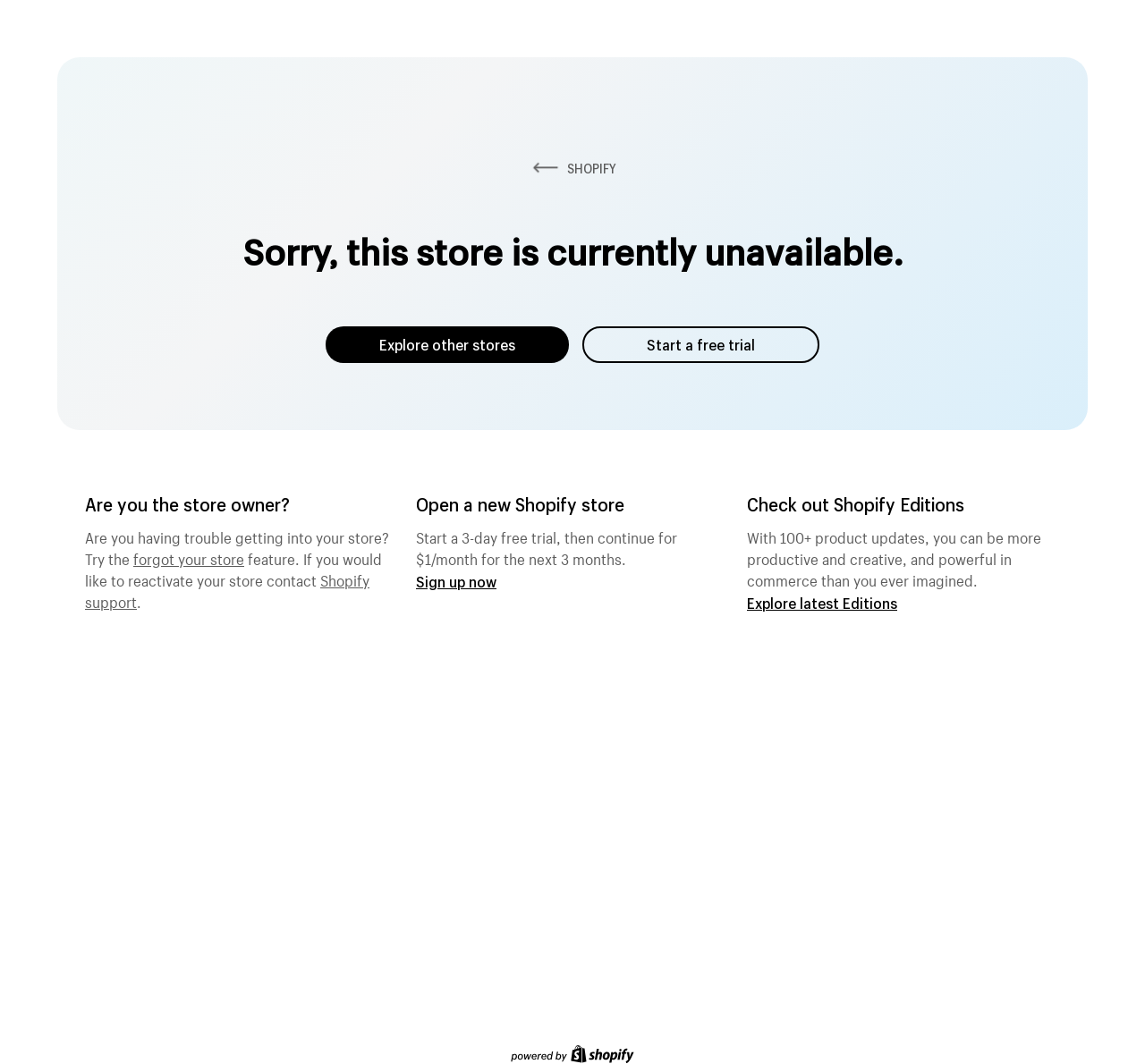What is the status of the store?
Using the image as a reference, answer the question with a short word or phrase.

Currently unavailable